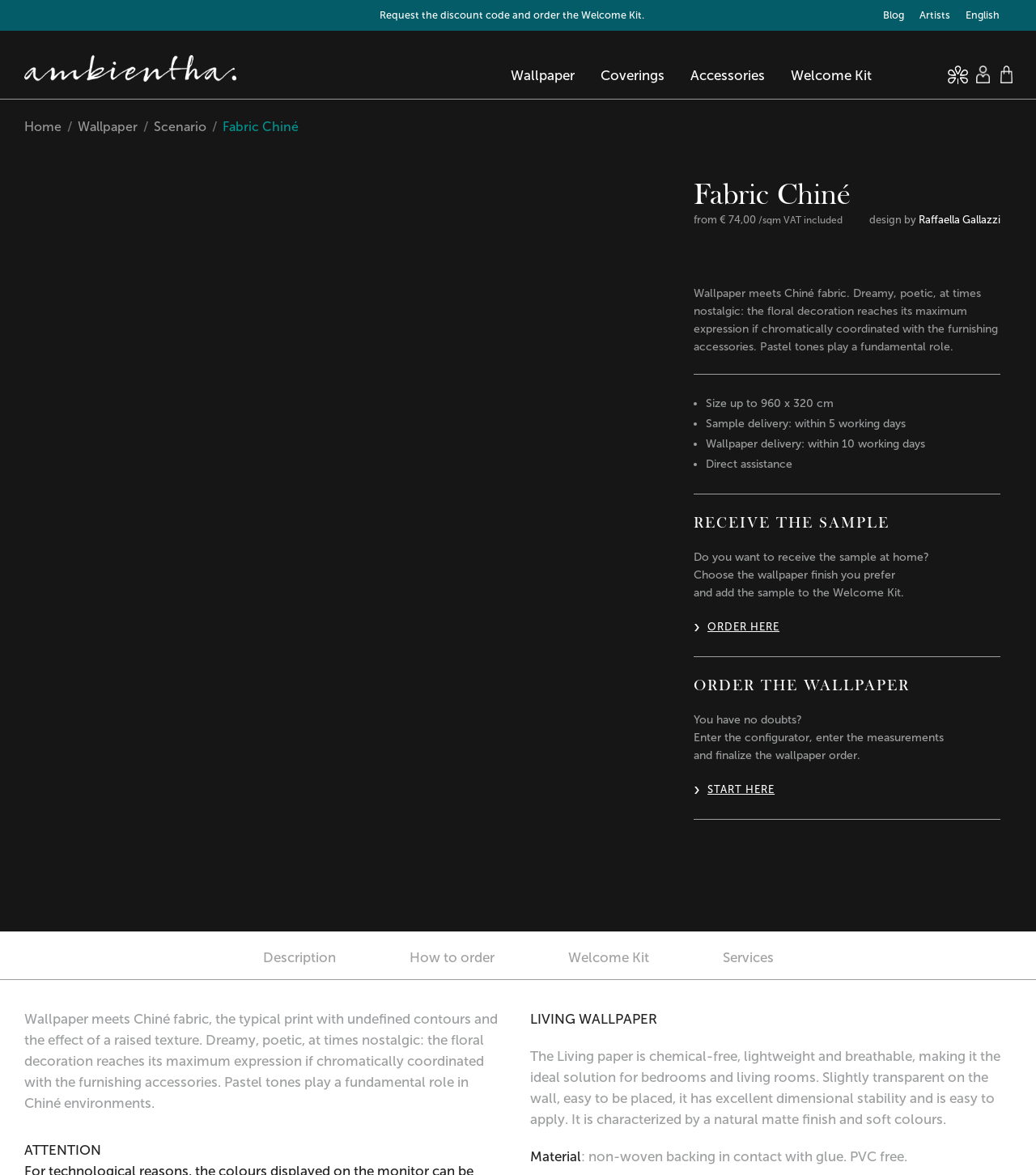Please specify the bounding box coordinates of the area that should be clicked to accomplish the following instruction: "Read the 'Fabric Chiné' description". The coordinates should consist of four float numbers between 0 and 1, i.e., [left, top, right, bottom].

[0.67, 0.151, 0.965, 0.182]